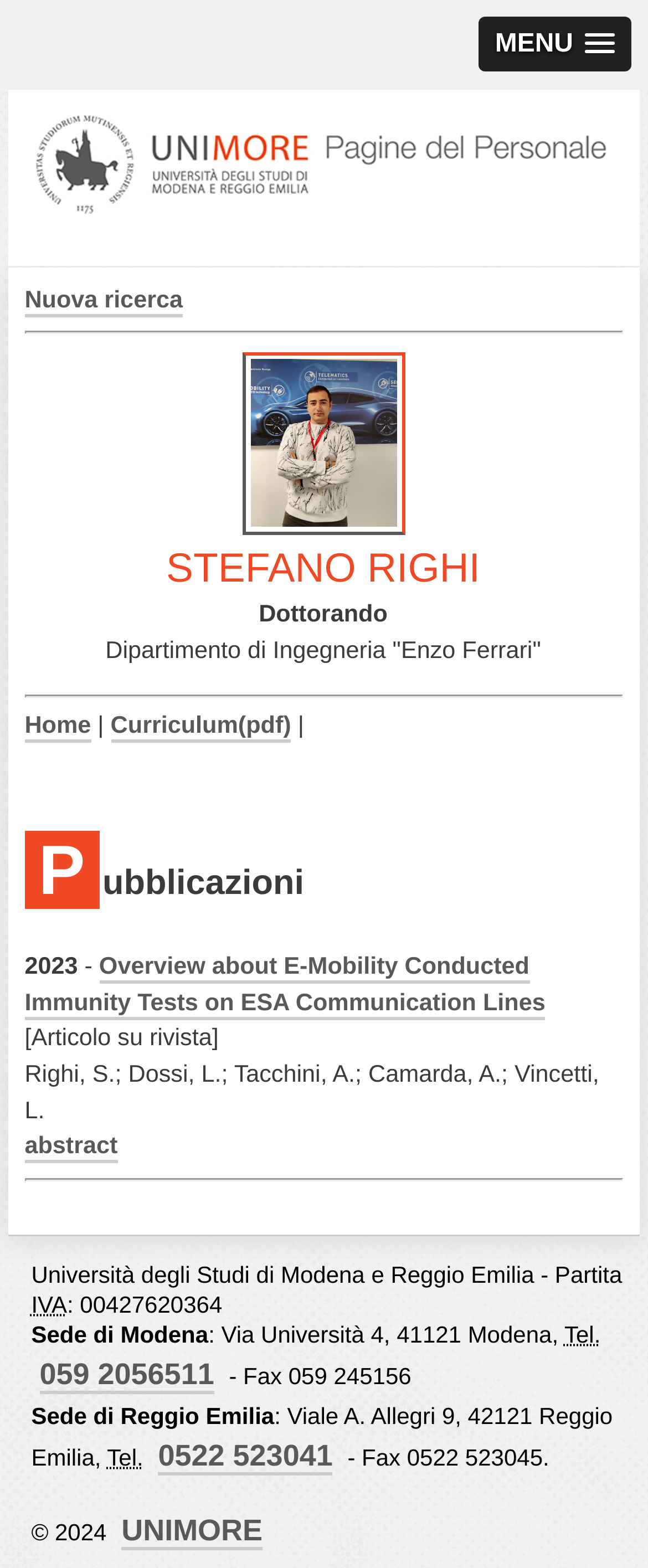What is the name of the university?
Based on the visual content, answer with a single word or a brief phrase.

Università degli Studi di Modena e Reggio Emilia